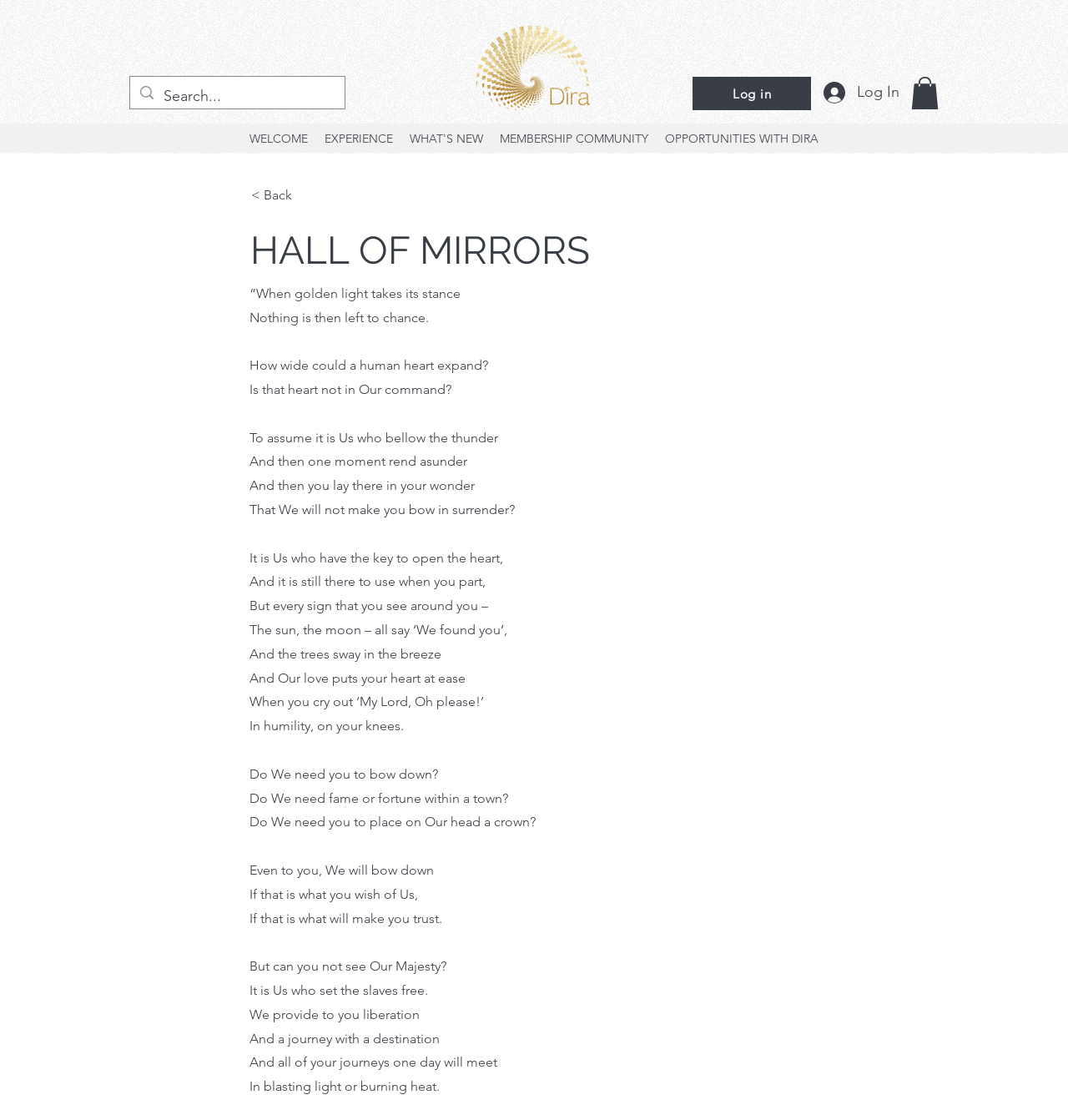Provide the bounding box coordinates of the HTML element this sentence describes: "aria-label="Search..." name="q" placeholder="Search..."". The bounding box coordinates consist of four float numbers between 0 and 1, i.e., [left, top, right, bottom].

[0.153, 0.069, 0.29, 0.104]